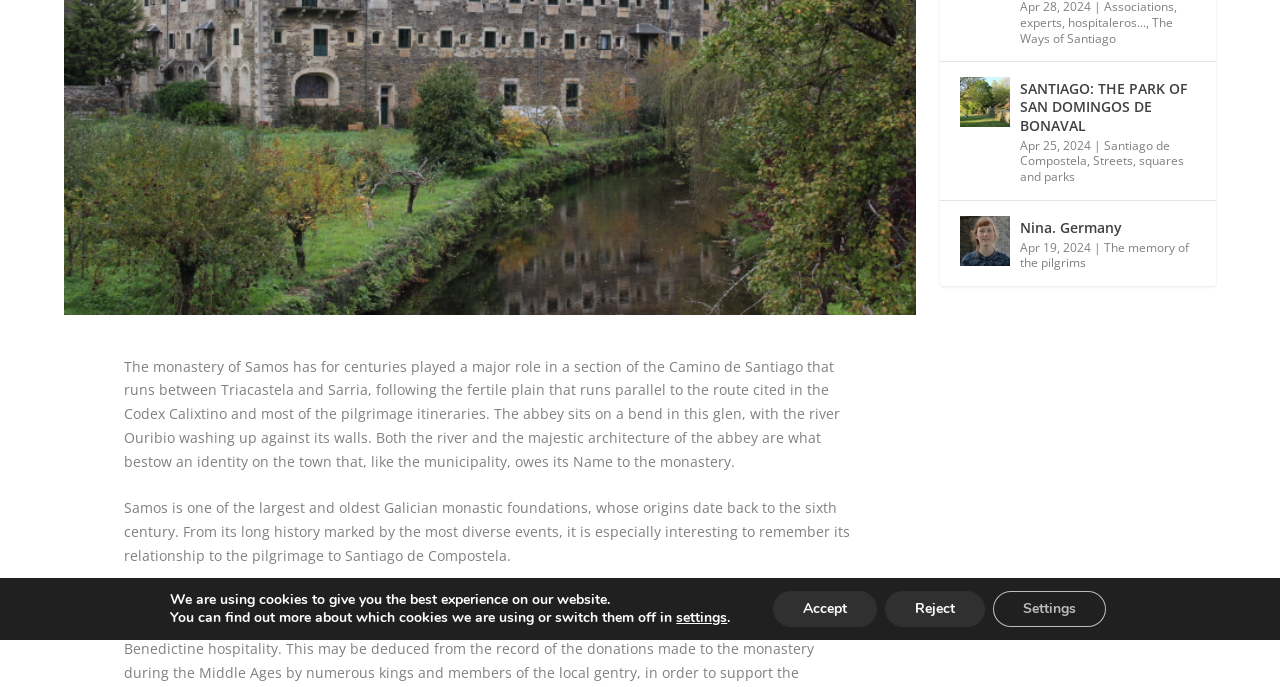Locate and provide the bounding box coordinates for the HTML element that matches this description: "The memory of the pilgrims".

[0.797, 0.348, 0.929, 0.395]